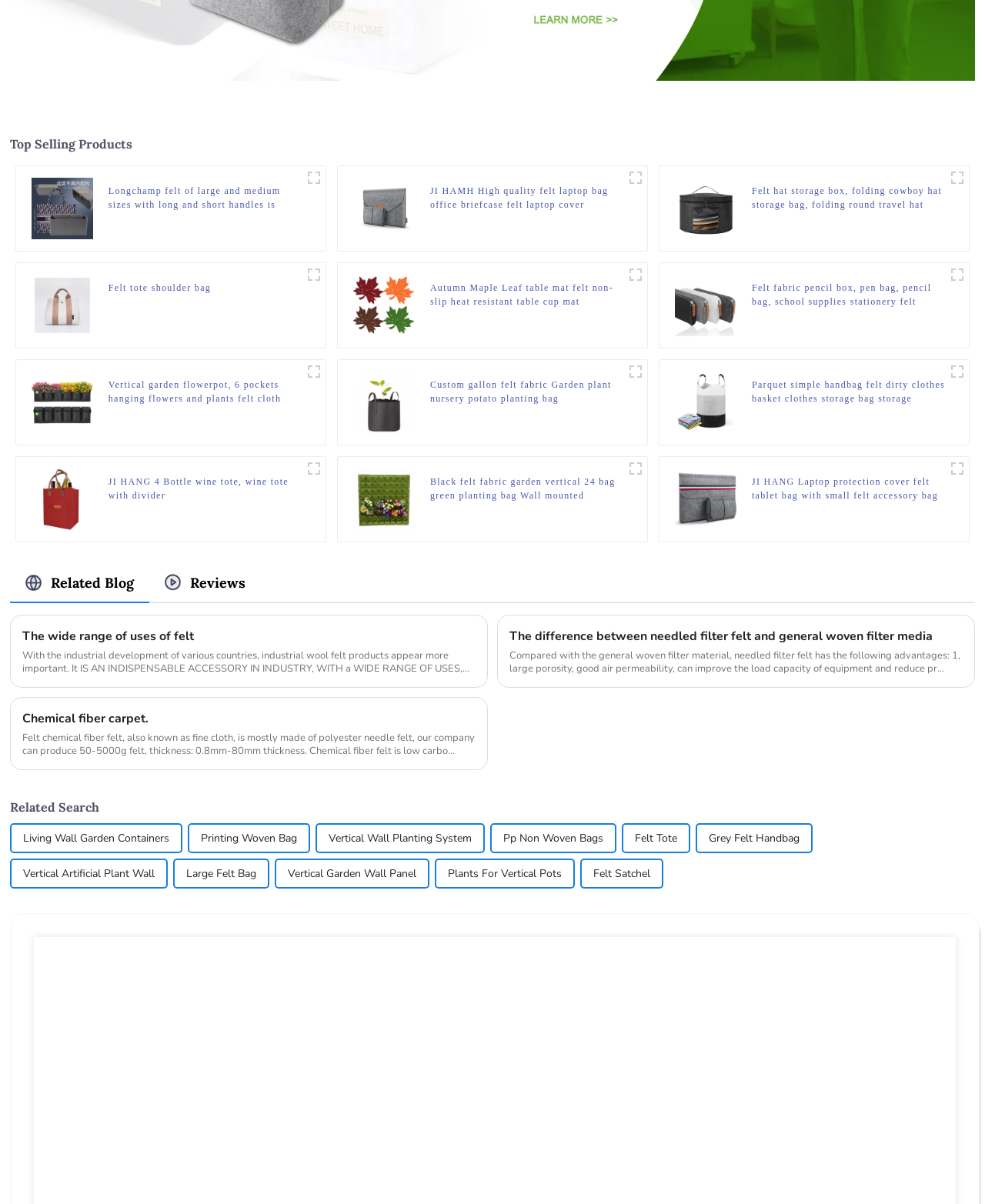Please locate the bounding box coordinates of the element that needs to be clicked to achieve the following instruction: "Check the 'Autumn Maple Leaf table mat' product". The coordinates should be four float numbers between 0 and 1, i.e., [left, top, right, bottom].

[0.437, 0.233, 0.634, 0.256]